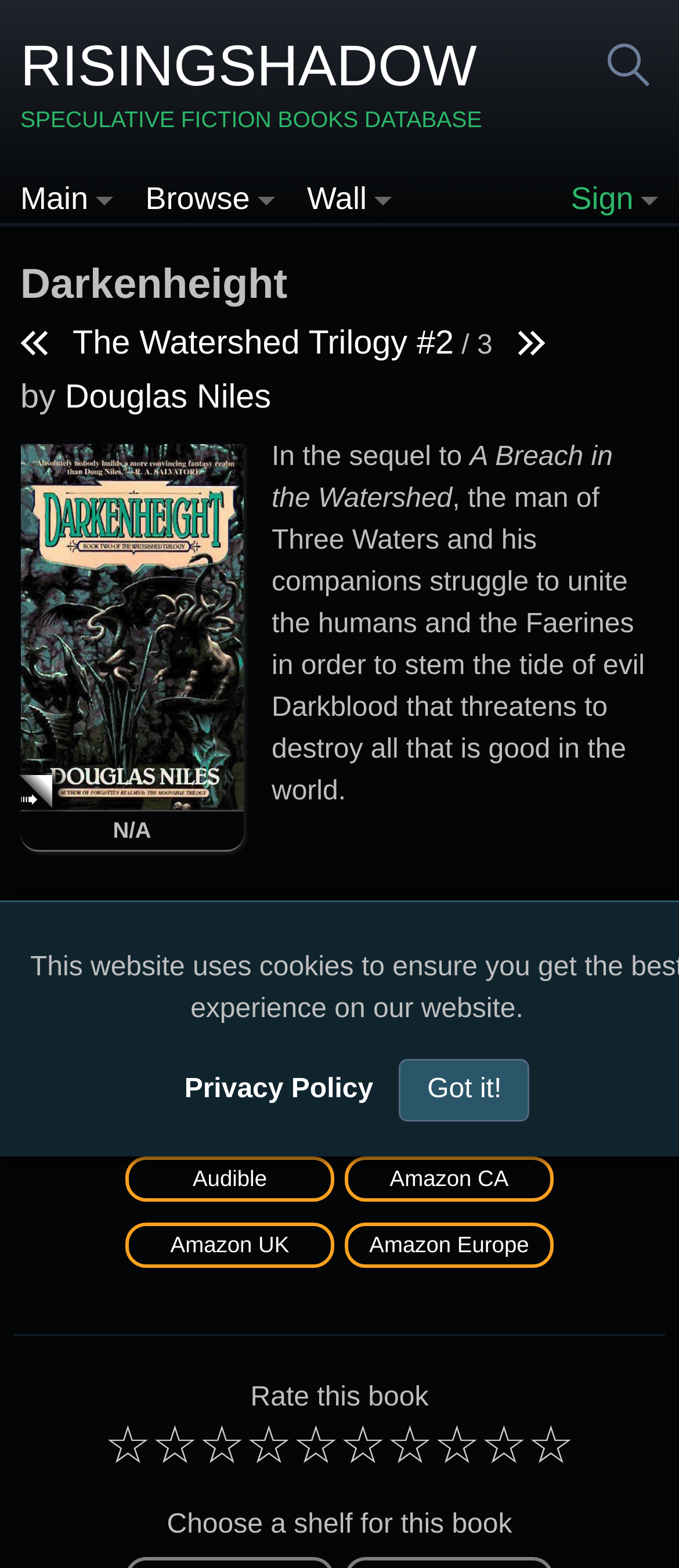Identify the coordinates of the bounding box for the element that must be clicked to accomplish the instruction: "Browse books".

[0.214, 0.116, 0.368, 0.138]